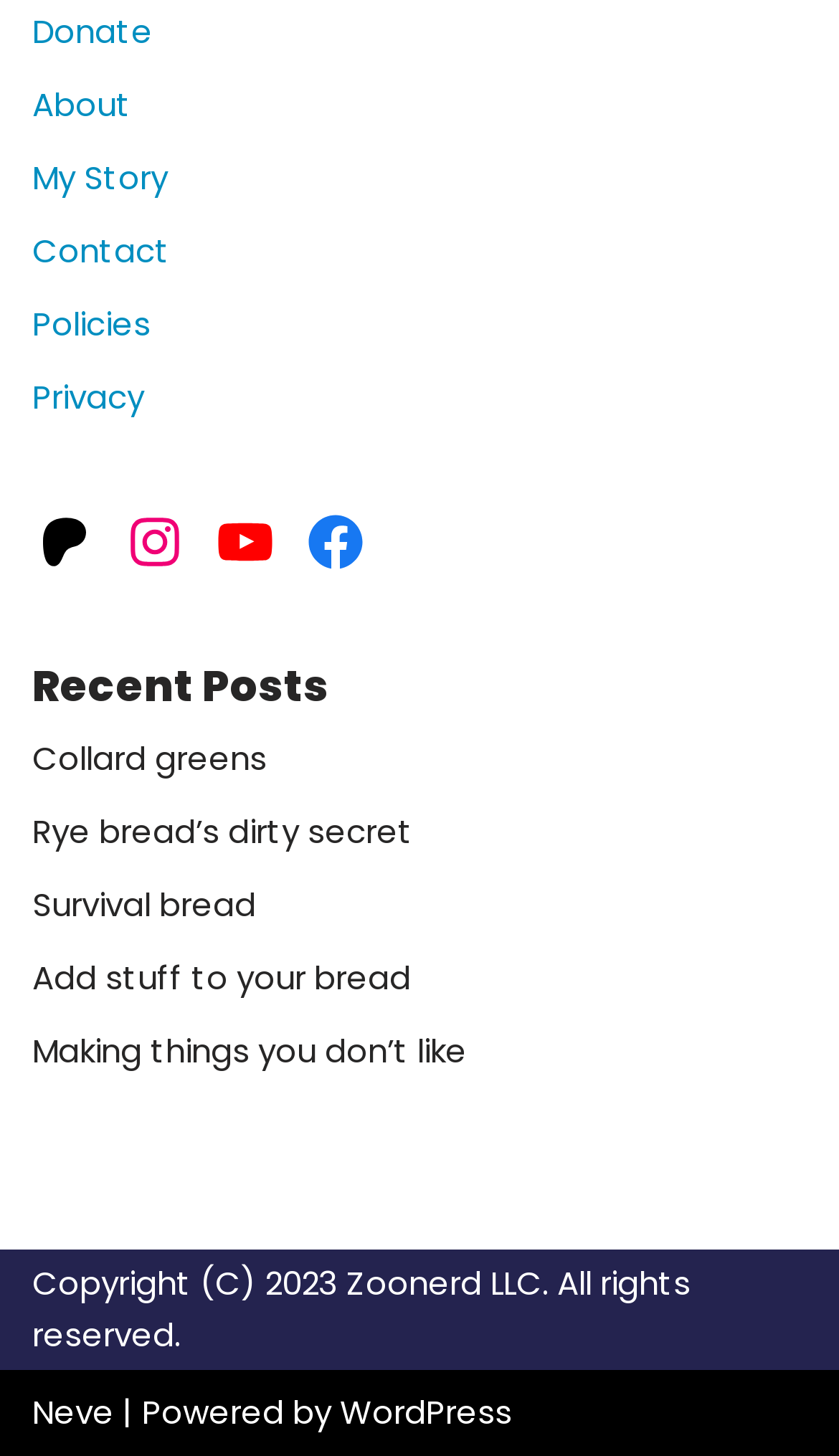Find the coordinates for the bounding box of the element with this description: "Add stuff to your bread".

[0.038, 0.656, 0.49, 0.687]